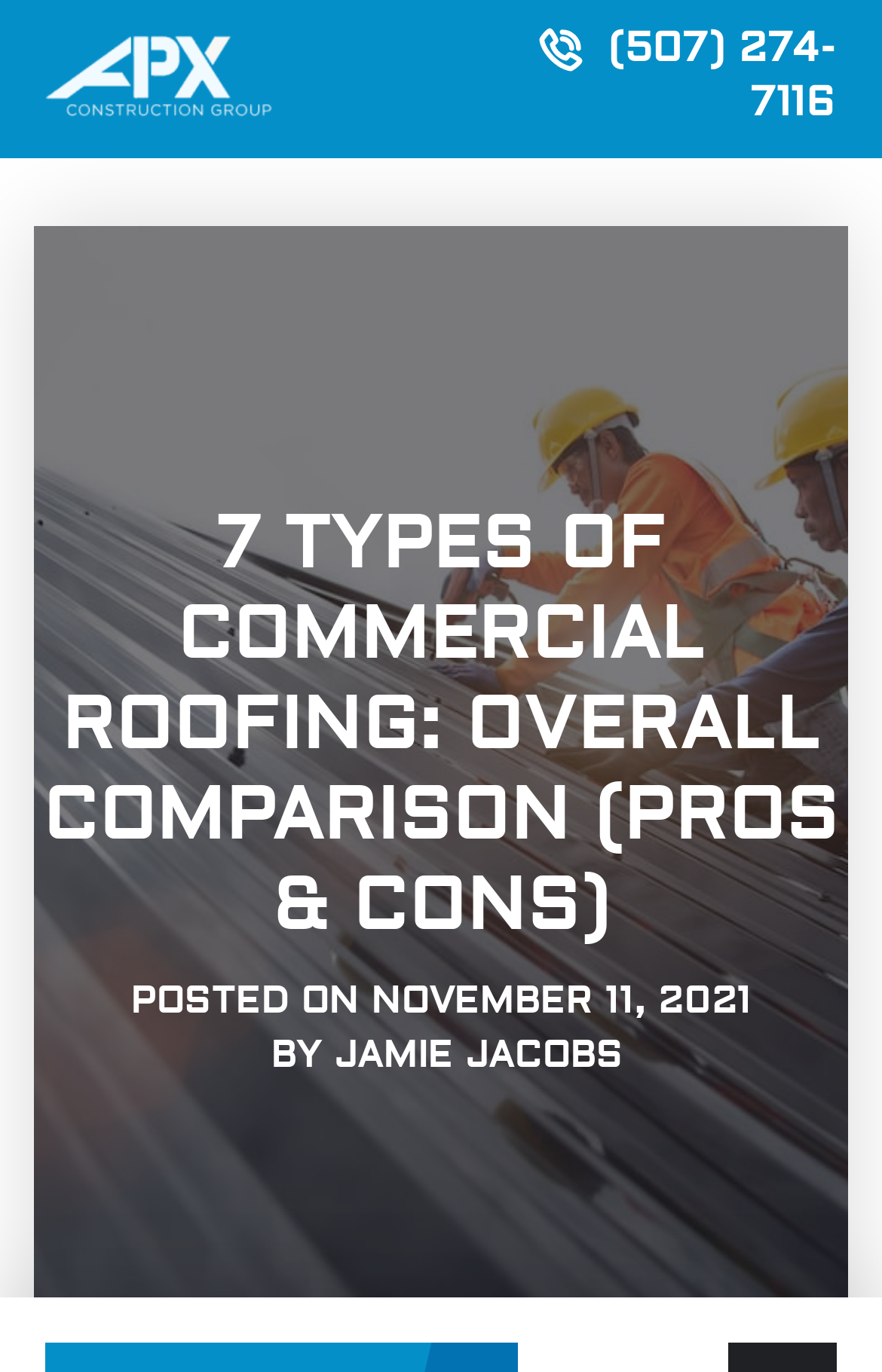Bounding box coordinates should be provided in the format (top-left x, top-left y, bottom-right x, bottom-right y) with all values between 0 and 1. Identify the bounding box for this UI element: <img src="/wp-content/uploads/2021/08/apx-logo-transparent-1.png" />

[0.051, 0.036, 0.311, 0.074]